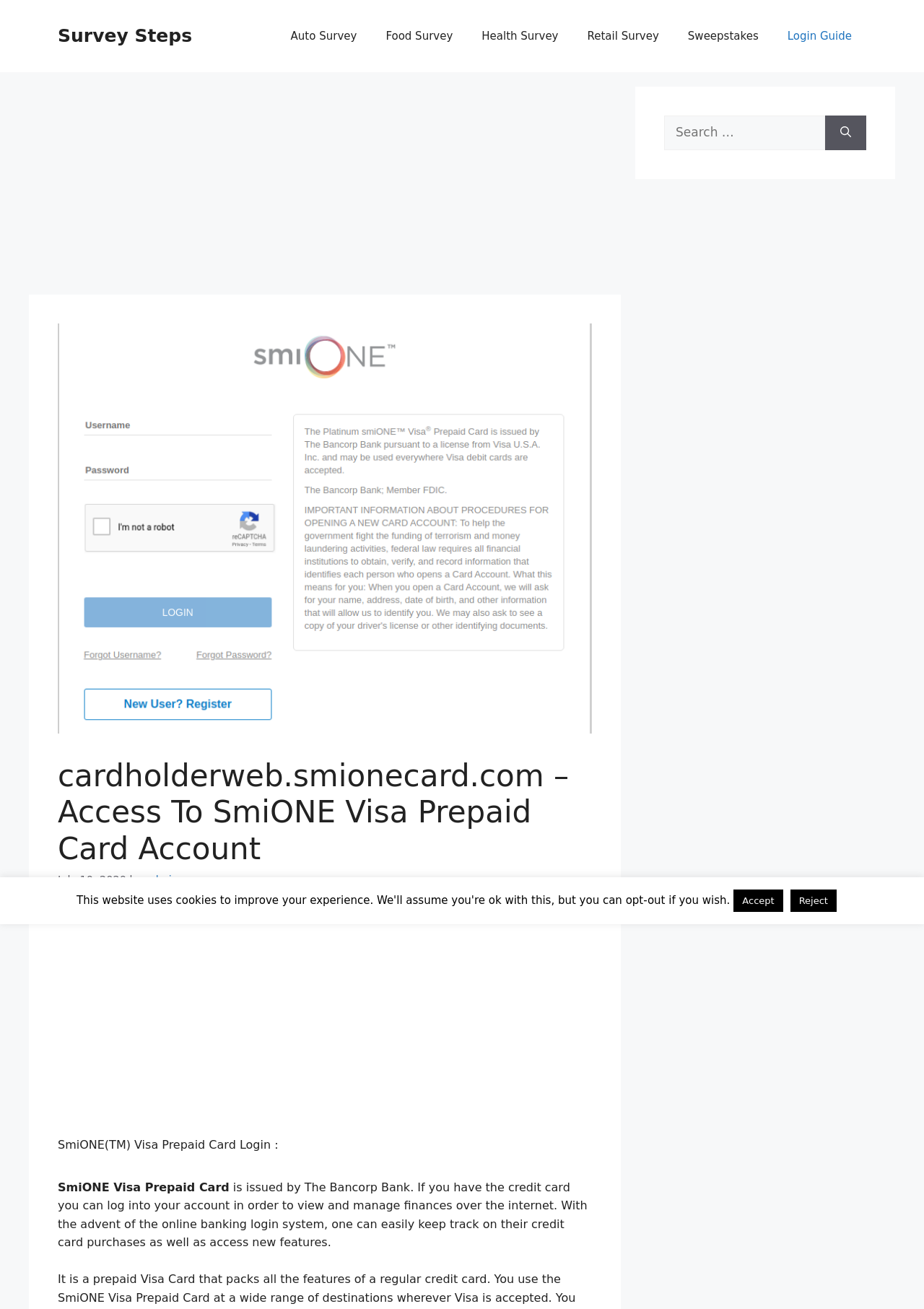Could you find the bounding box coordinates of the clickable area to complete this instruction: "Click on the 'Login Guide' link"?

[0.836, 0.011, 0.938, 0.044]